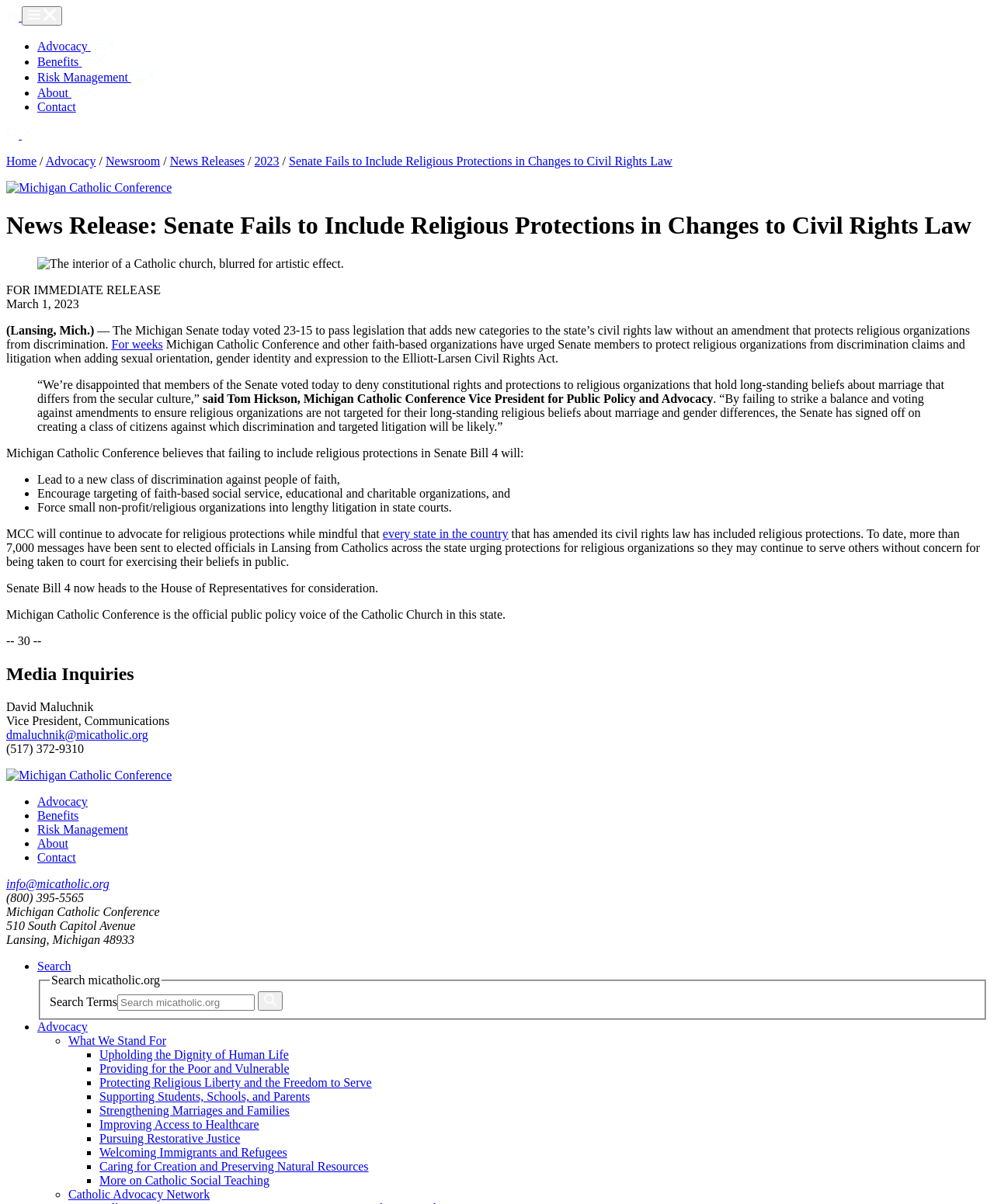What is the date of the news release?
Please give a detailed and elaborate explanation in response to the question.

I found the answer by looking at the text 'March 1, 2023' which is located below the 'FOR IMMEDIATE RELEASE' text, indicating the date of the news release.